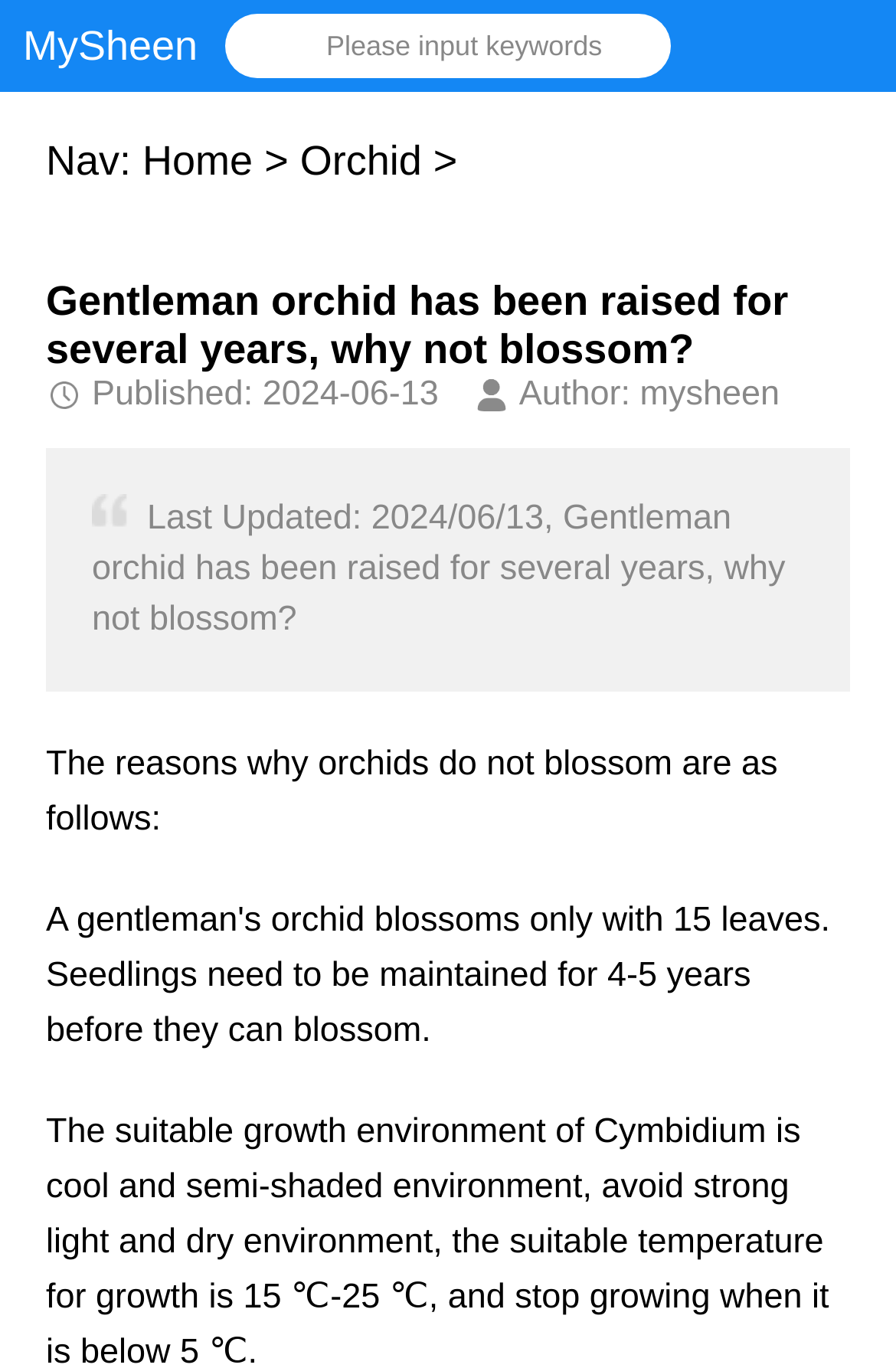Reply to the question with a brief word or phrase: What is the topic of the article?

Why orchids do not blossom